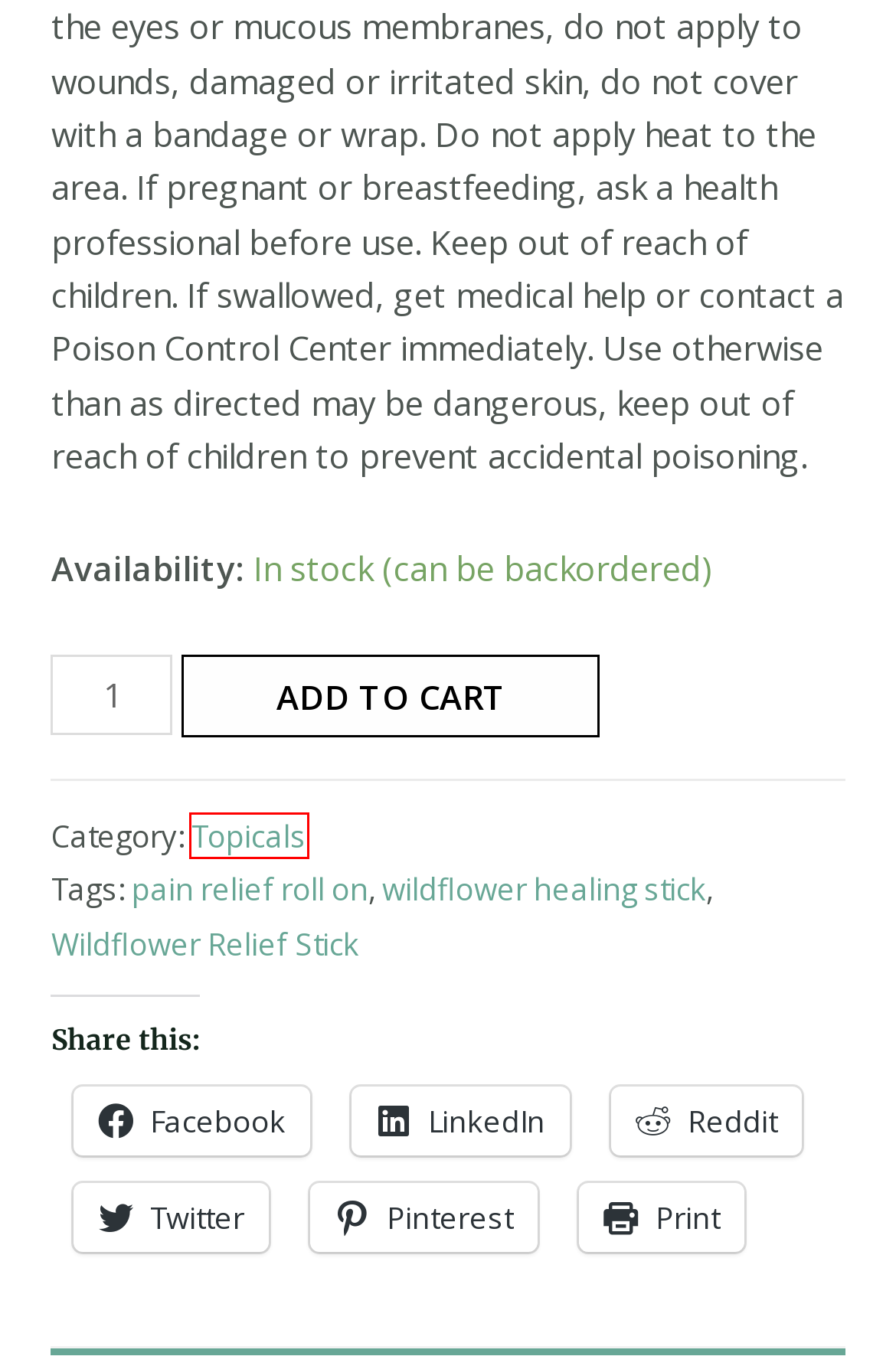You have a screenshot of a webpage with an element surrounded by a red bounding box. Choose the webpage description that best describes the new page after clicking the element inside the red bounding box. Here are the candidates:
A. Privacy Policy - LIIV Organics
B. wildflower healing stick - LIIV Organics
C. pain relief roll on - LIIV Organics
D. Cinnamon Vanilla CBD Body Butter | 150mg CBD | Sow Eden
E. Wildflower Relief Stick - LIIV Organics
F. Period CBD Patch - The Good Patch - LIIV Organics
G. CBD News & Insights - LIIV Organics
H. Topicals - LIIV Organics

H